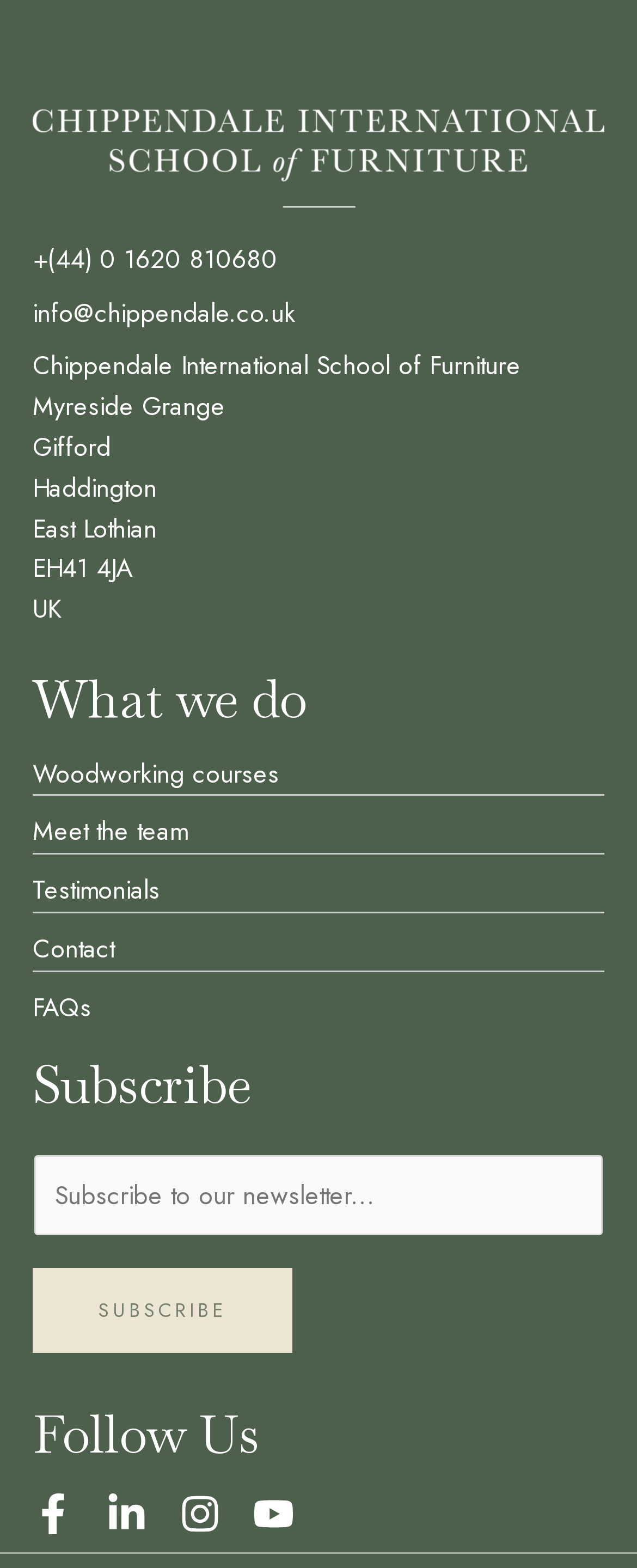Can you show the bounding box coordinates of the region to click on to complete the task described in the instruction: "Follow us on Facebook"?

[0.051, 0.953, 0.115, 0.979]